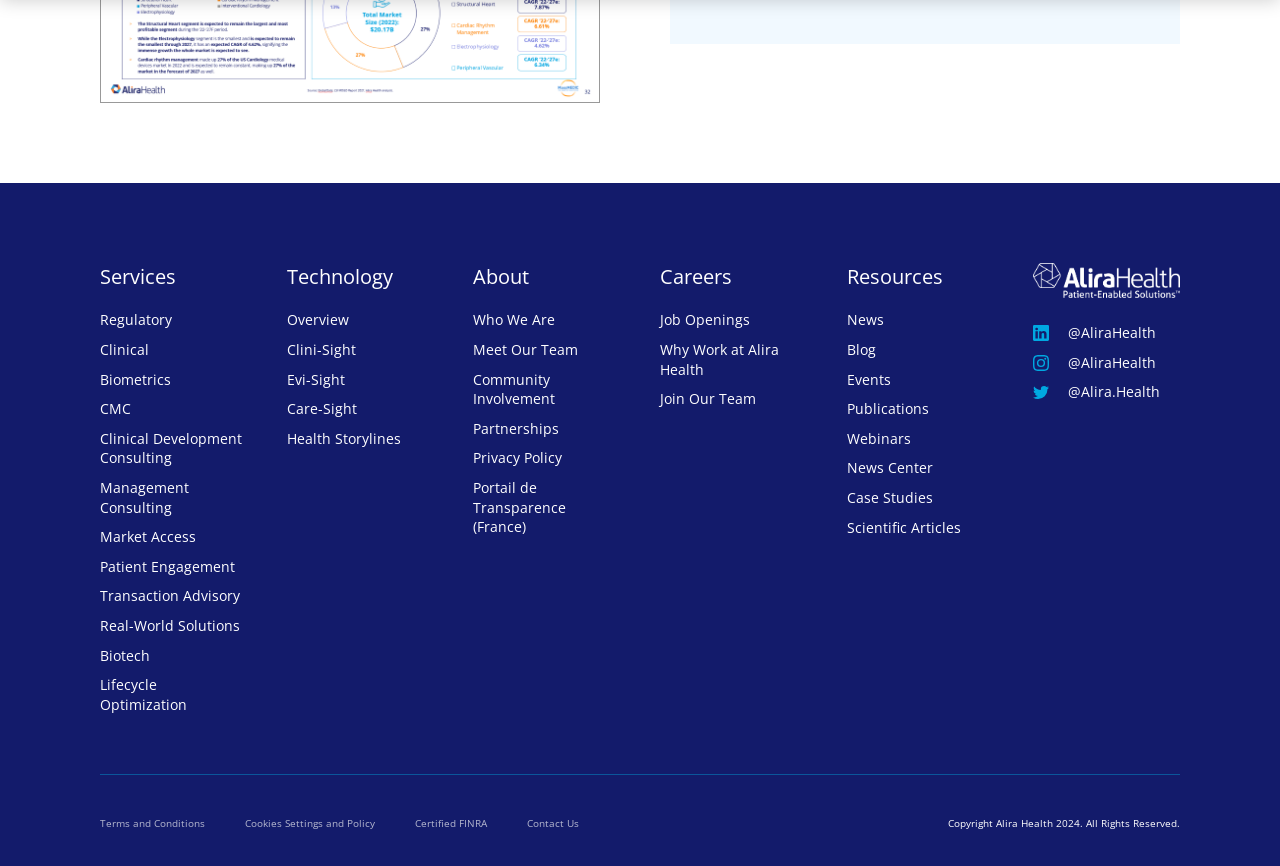Locate the bounding box coordinates of the element's region that should be clicked to carry out the following instruction: "Go to Regulatory". The coordinates need to be four float numbers between 0 and 1, i.e., [left, top, right, bottom].

[0.078, 0.359, 0.193, 0.381]